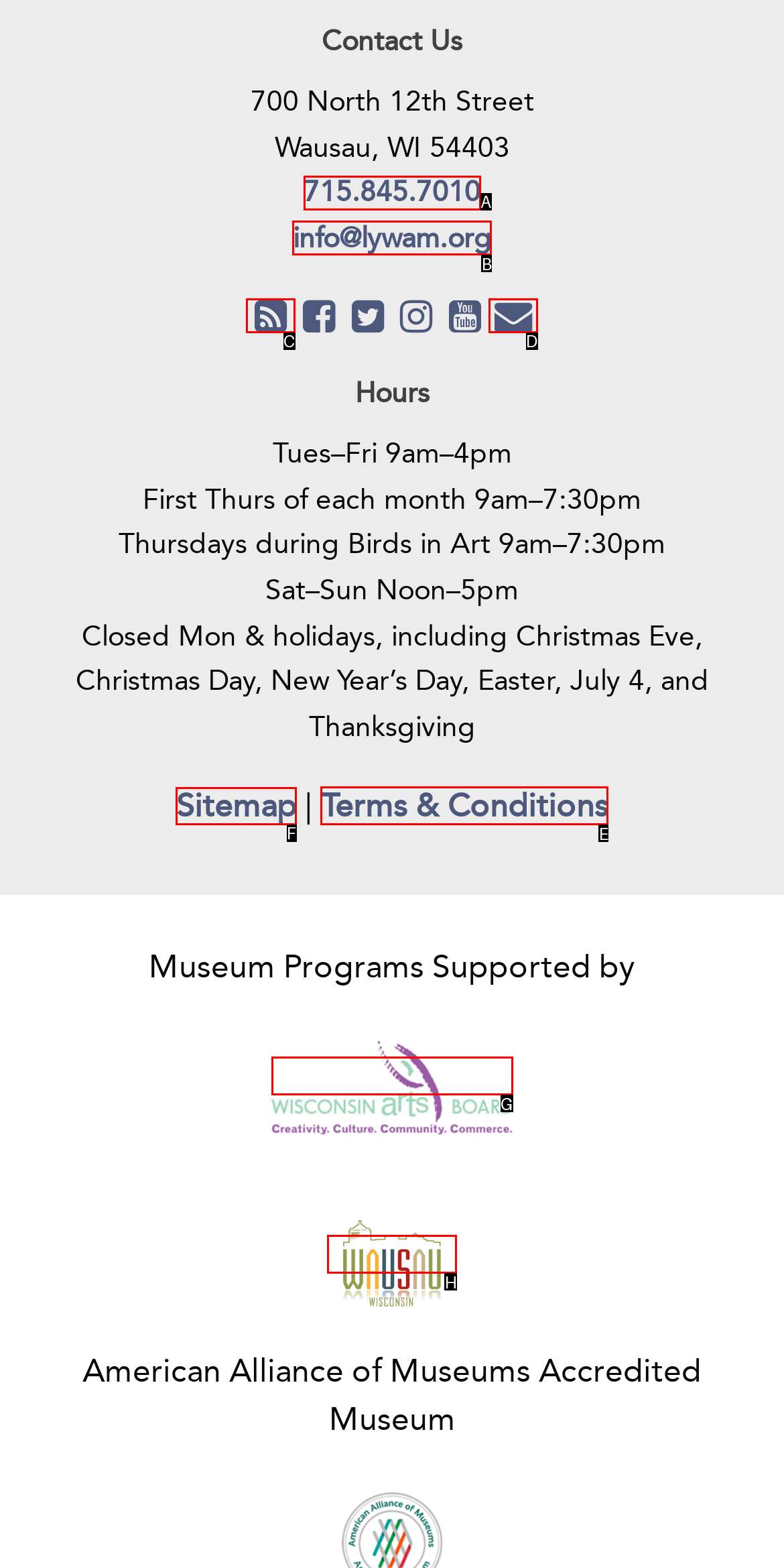Determine which element should be clicked for this task: Download D-Link DI-524 owners manual
Answer with the letter of the selected option.

None